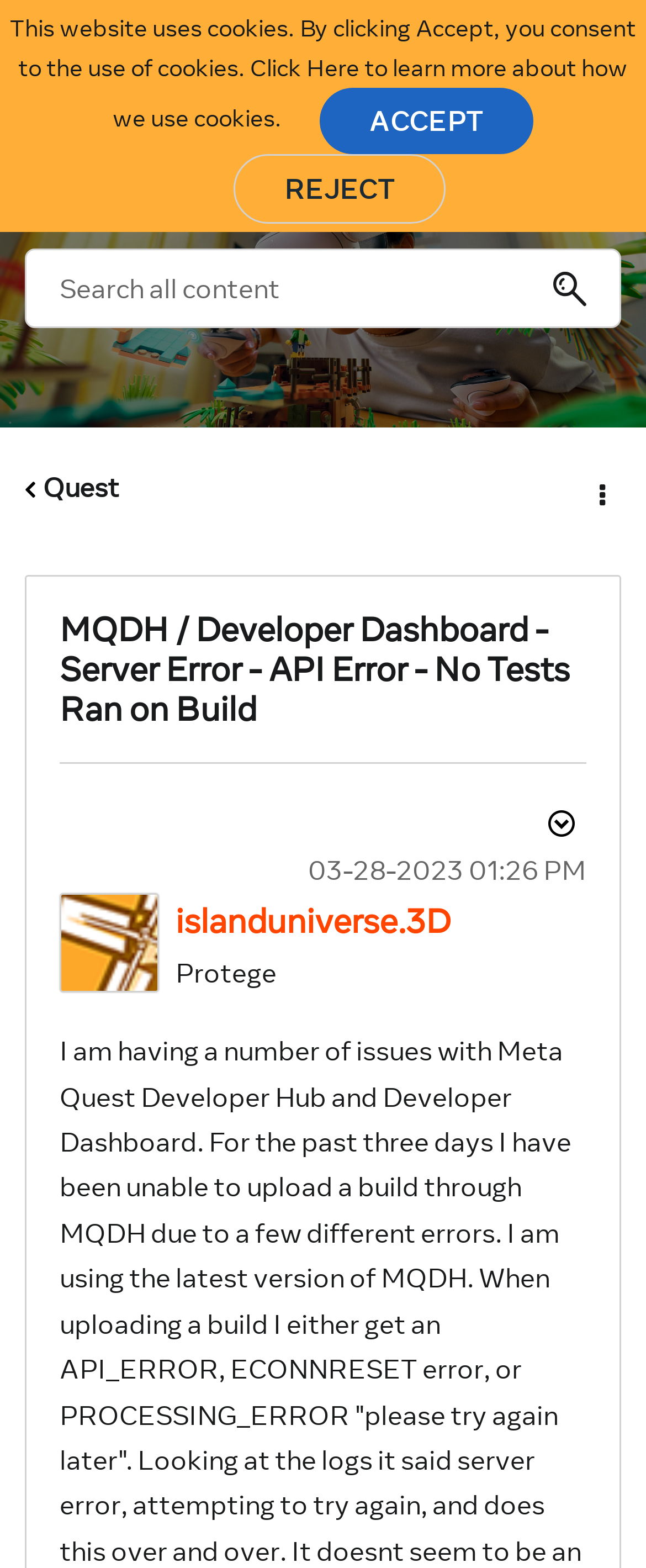Kindly determine the bounding box coordinates for the clickable area to achieve the given instruction: "Browse".

[0.051, 0.021, 0.154, 0.074]